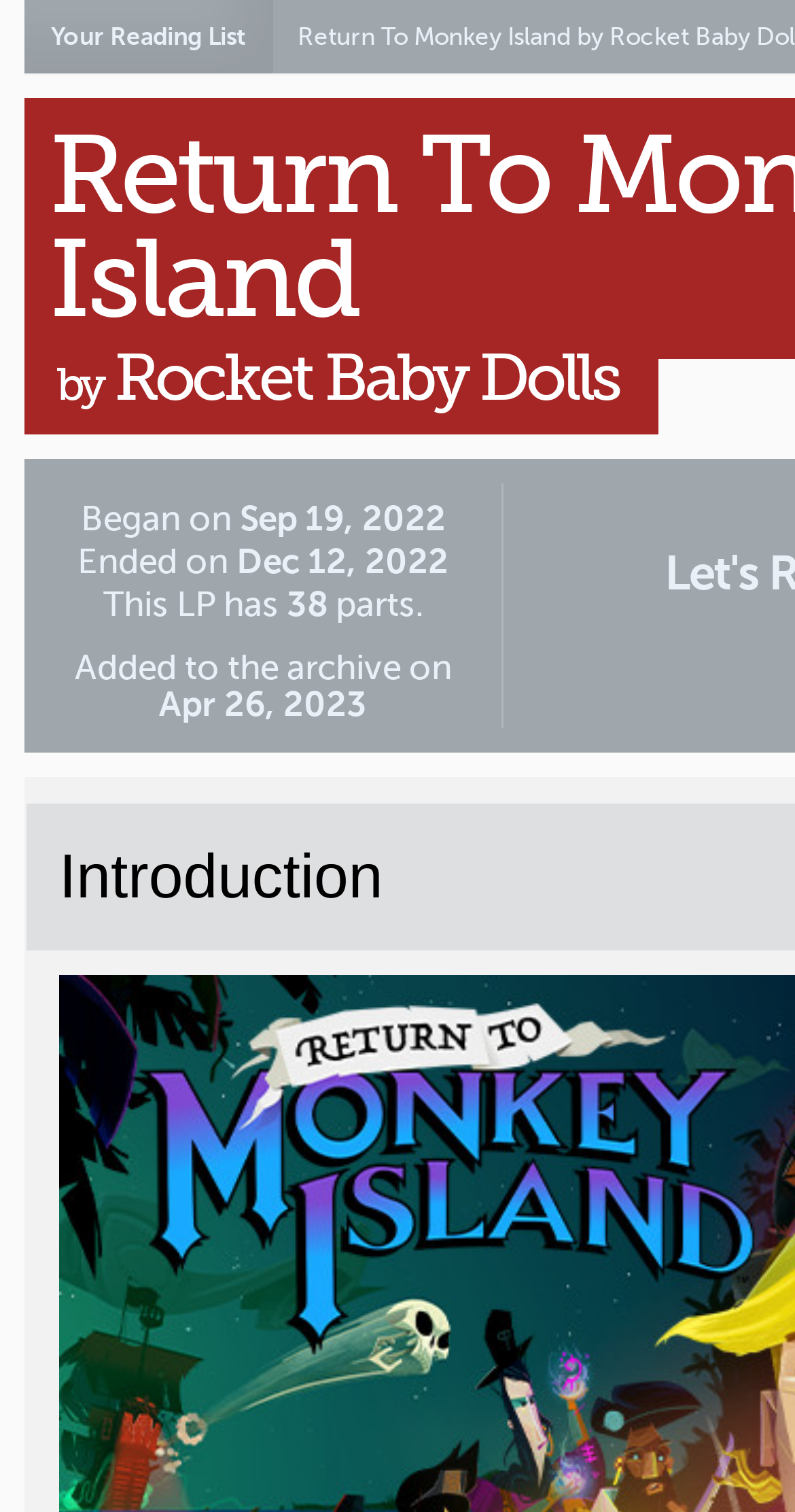When was the LP added to the archive?
Please provide a comprehensive answer based on the information in the image.

I found this answer by looking at the StaticText 'Apr 26, 2023' which is part of the sentence 'Added to the archive on Apr 26, 2023' indicating the date of archiving.